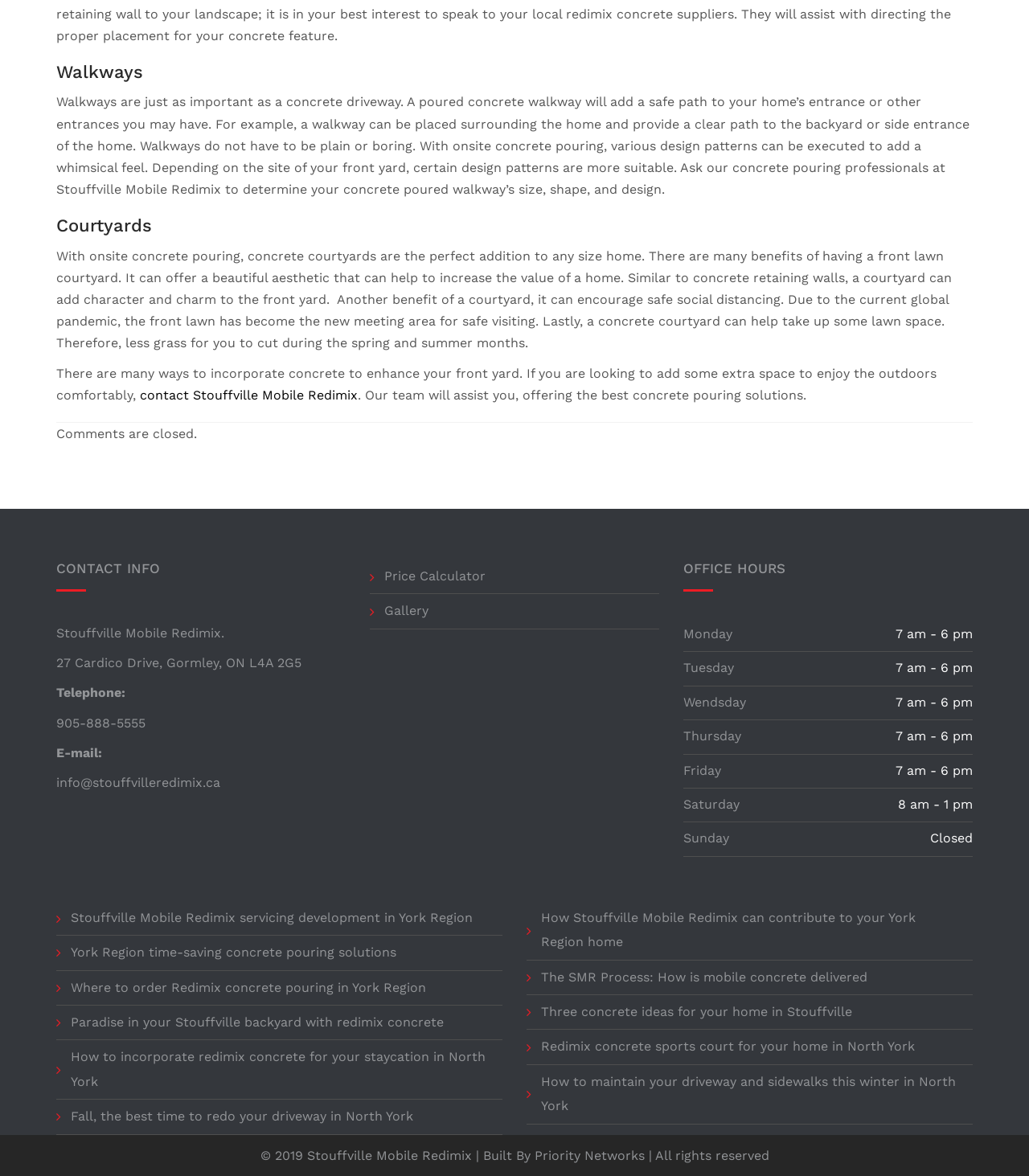Determine the bounding box coordinates of the region to click in order to accomplish the following instruction: "Click the 'Price Calculator' link". Provide the coordinates as four float numbers between 0 and 1, specifically [left, top, right, bottom].

[0.359, 0.48, 0.486, 0.502]